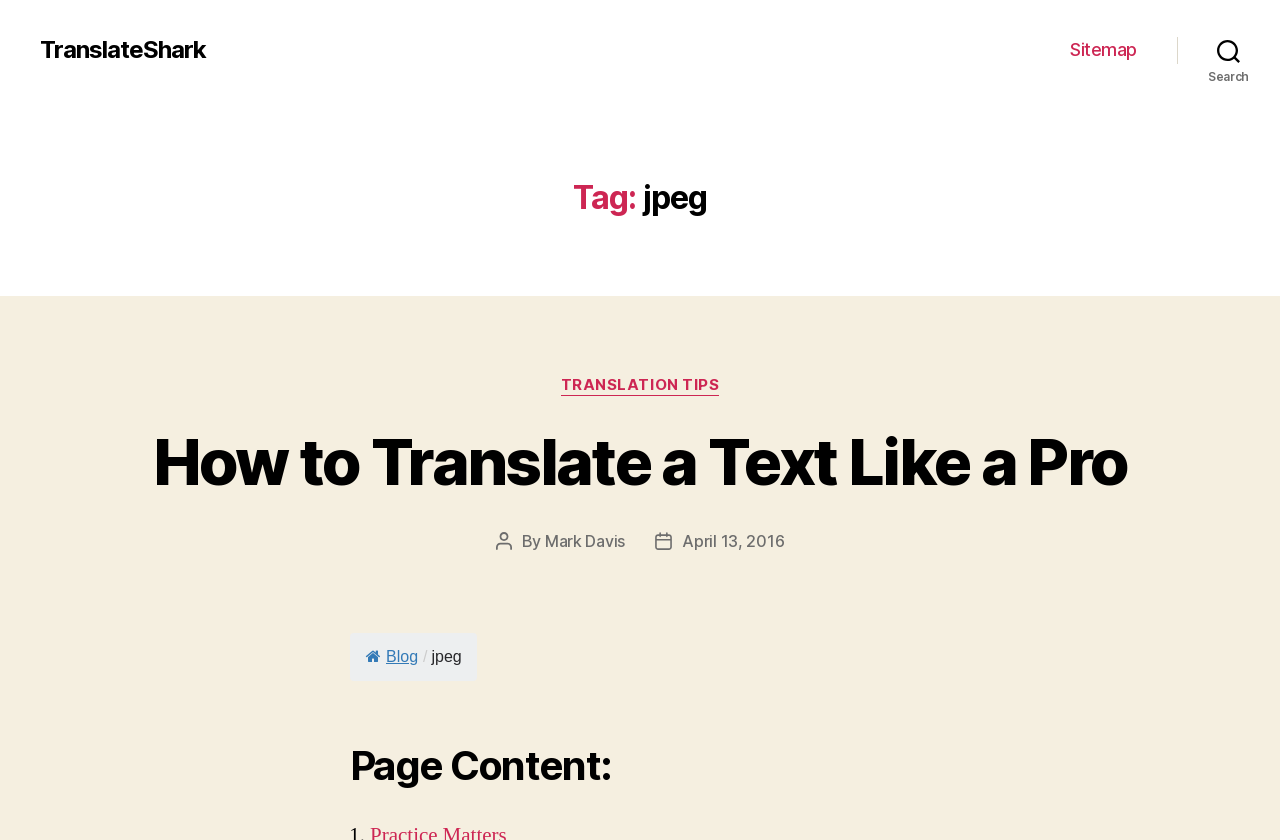What is the title of the related article?
Using the image as a reference, answer the question in detail.

I found the title of the related article by examining the section that says 'How to Translate a Text Like a Pro'. This suggests that there is a related article with this title.